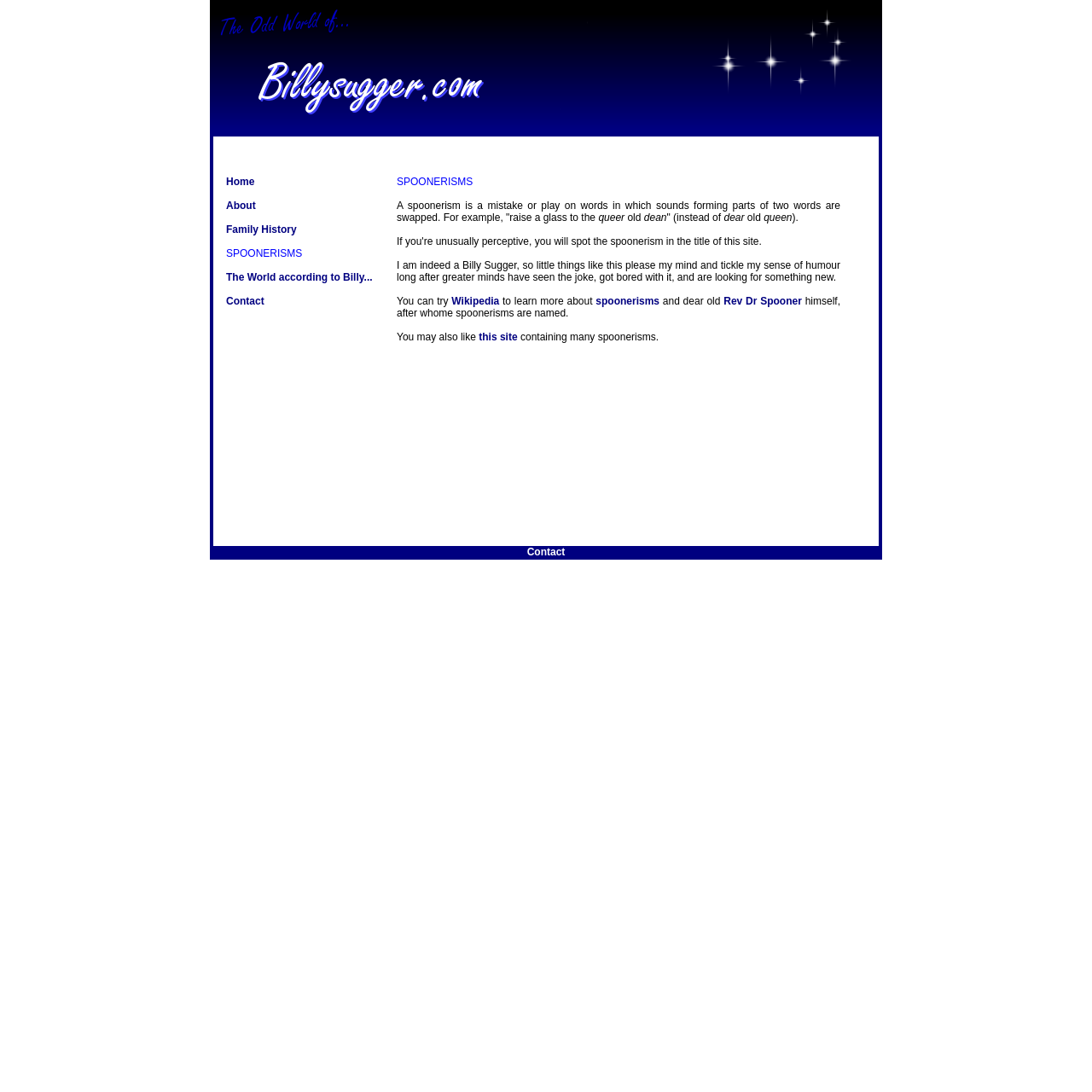Describe every aspect of the webpage in a detailed manner.

The webpage is about spoonerisms, a play on words where sounds from two words are swapped. At the top, there is a logo image, and a navigation menu with links to "Home", "About", "Family History", and "Contact". Below the navigation menu, there is a heading "SPOONERISMS" in bold text.

The main content of the page starts with a definition of spoonerisms, explaining that it is a mistake or play on words where sounds from two words are swapped, with an example of "raise a glass to the queer old dean" instead of "raise a glass to the dear old queen". This text is followed by a personal statement from the author, Billy Sugger, who finds joy in such wordplay.

Further down, there is a suggestion to learn more about spoonerisms on Wikipedia, and a link to a page about Rev Dr Spooner, after whom spoonerisms are named. The page also mentions that there is another site containing many spoonerisms, with a link to it. At the bottom of the page, there is another "Contact" link.